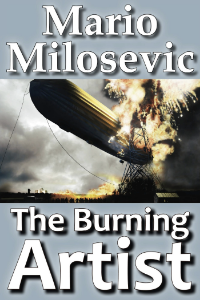Explain what is happening in the image with as much detail as possible.

The image features the book cover for "The Burning Artist" by Mario Milosevic. The design showcases a dramatic scene with an exploding airship, symbolizing chaos and creativity. The title "The Burning Artist" is prominently displayed at the bottom in bold, white letters, while the author's name is shown in a larger font at the top. The background is a muted gray, allowing the vibrant imagery of the burning airship to stand out. This striking visual encapsulates themes of destruction and art, inviting readers to delve into a narrative that explores the complexities of the creative process.